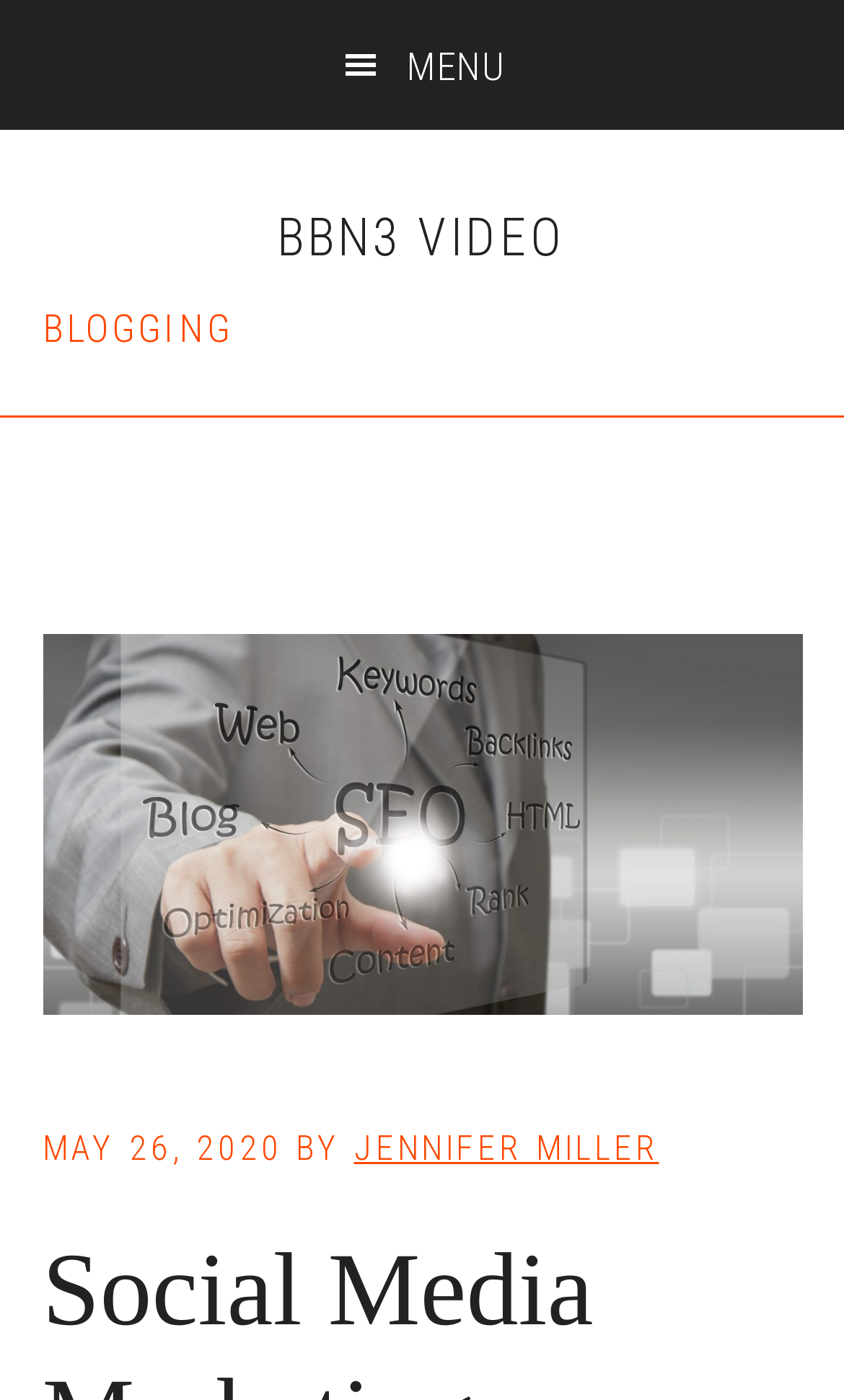What is the date of the blog post?
Look at the image and provide a short answer using one word or a phrase.

MAY 26, 2020